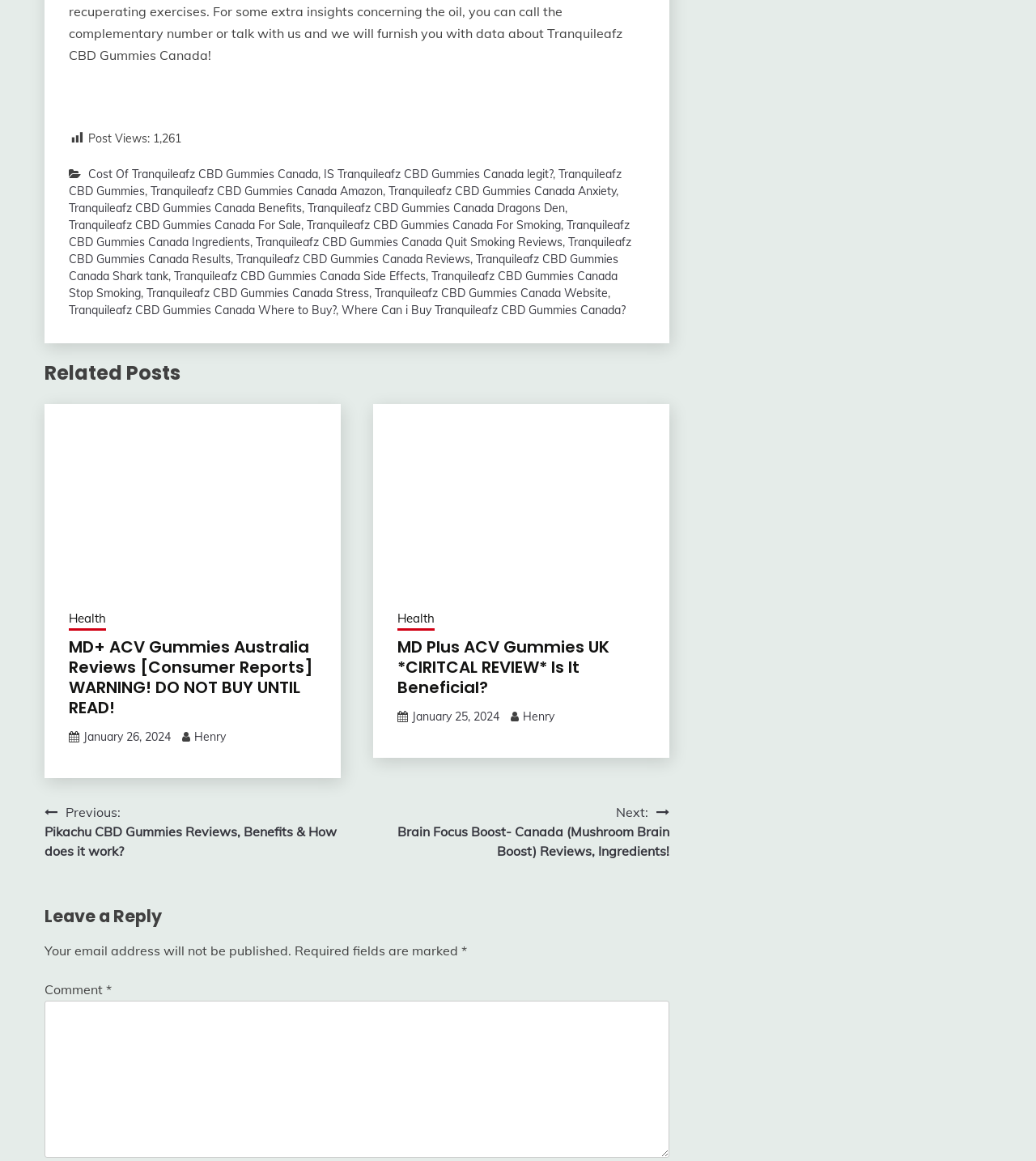Identify the bounding box for the UI element described as: "Health". Ensure the coordinates are four float numbers between 0 and 1, formatted as [left, top, right, bottom].

[0.066, 0.525, 0.102, 0.543]